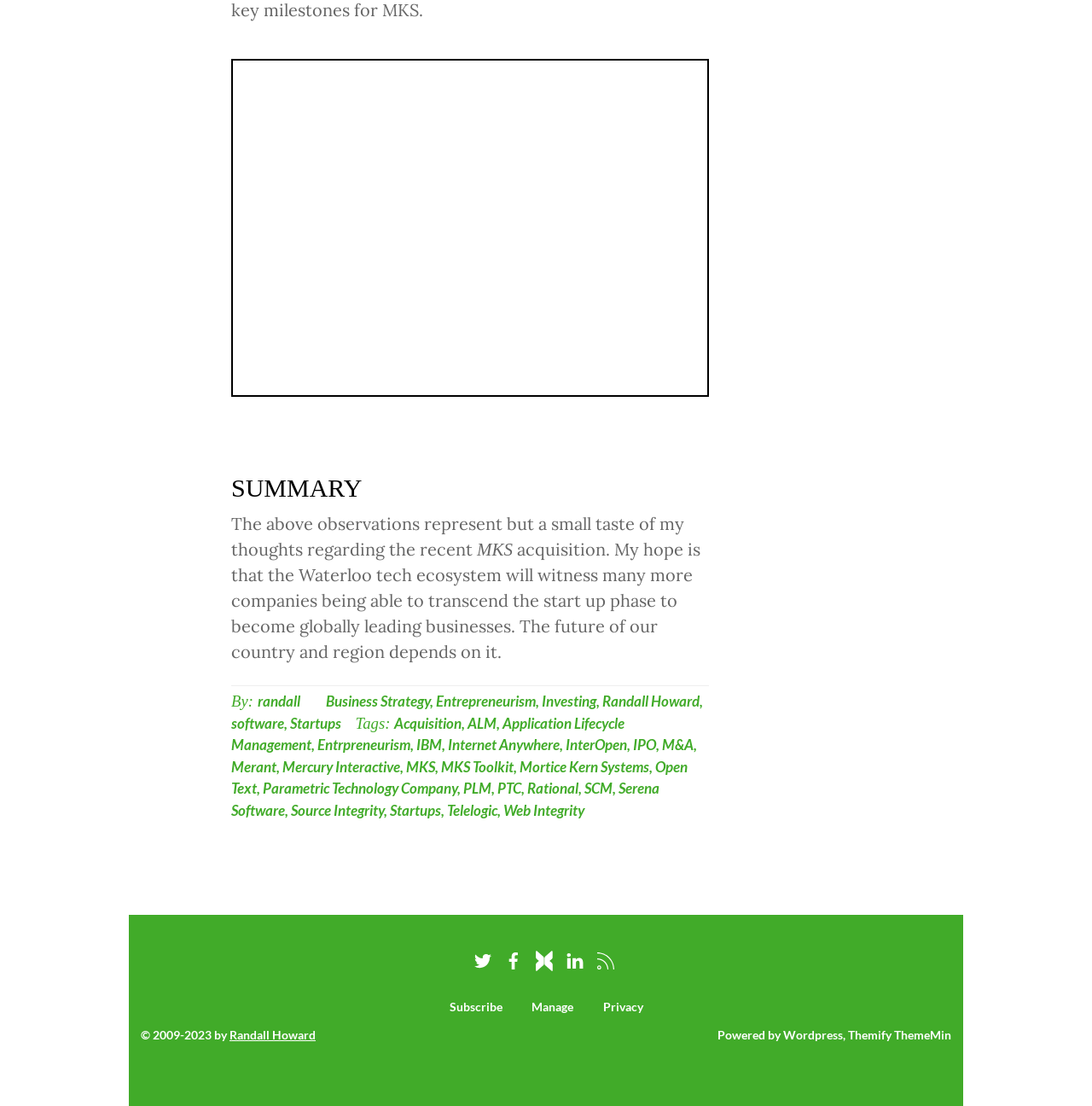What is the name of the theme used by this website?
Based on the image, provide a one-word or brief-phrase response.

Themify ThemeMin